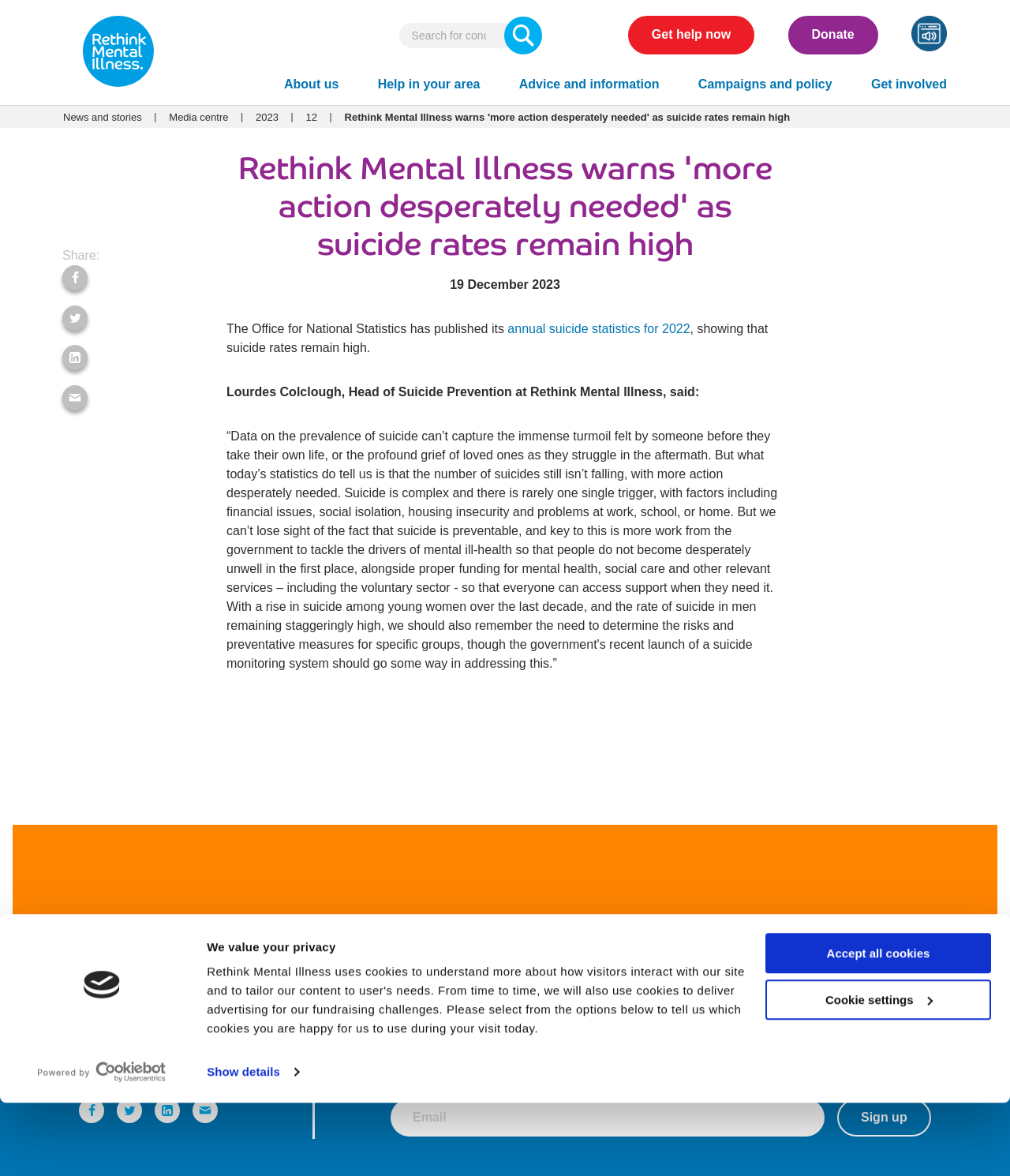What is the name of the organization?
Please look at the screenshot and answer in one word or a short phrase.

Rethink Mental Illness